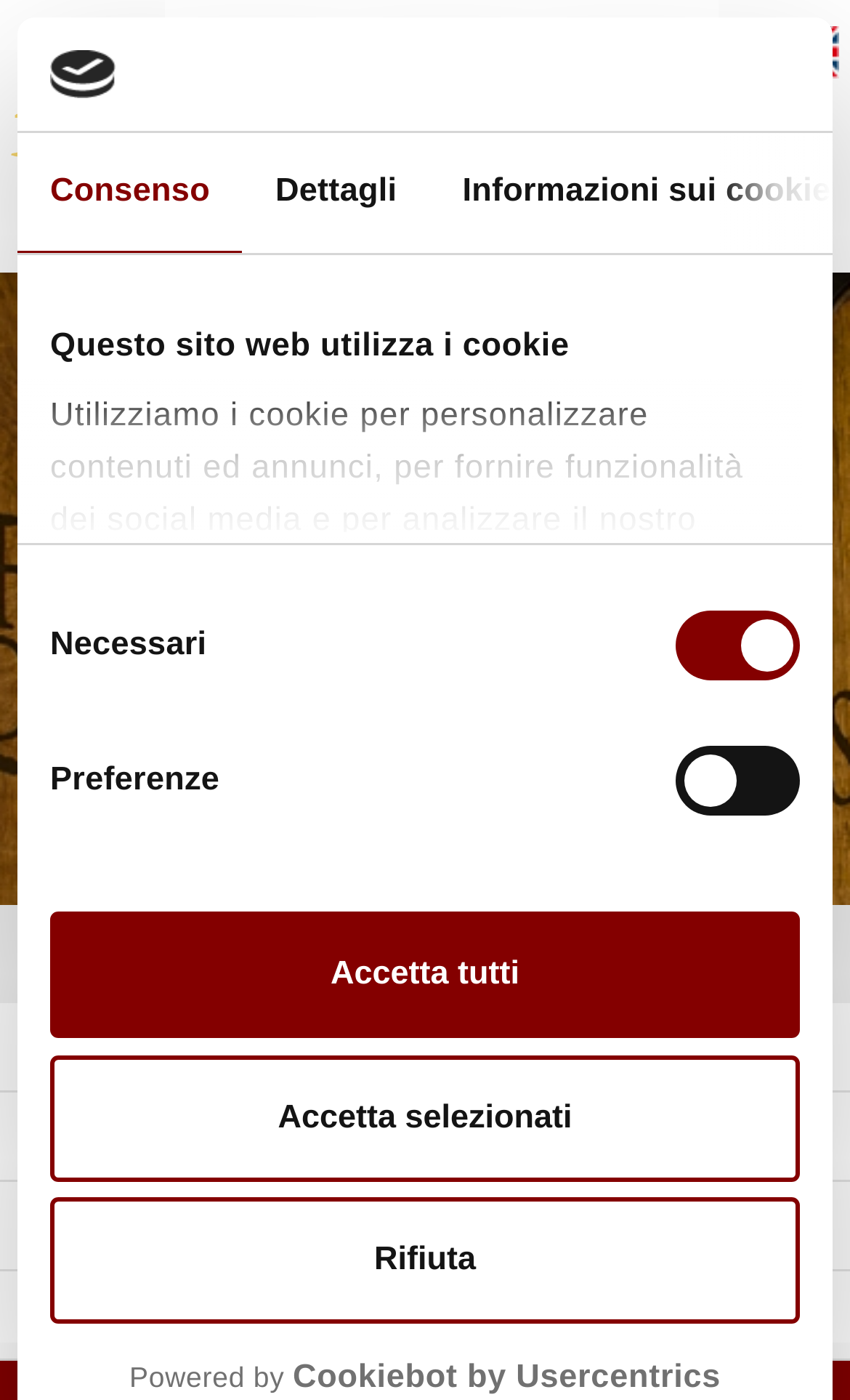Predict the bounding box coordinates of the area that should be clicked to accomplish the following instruction: "Click the Rifiuta button". The bounding box coordinates should consist of four float numbers between 0 and 1, i.e., [left, top, right, bottom].

[0.059, 0.855, 0.941, 0.945]